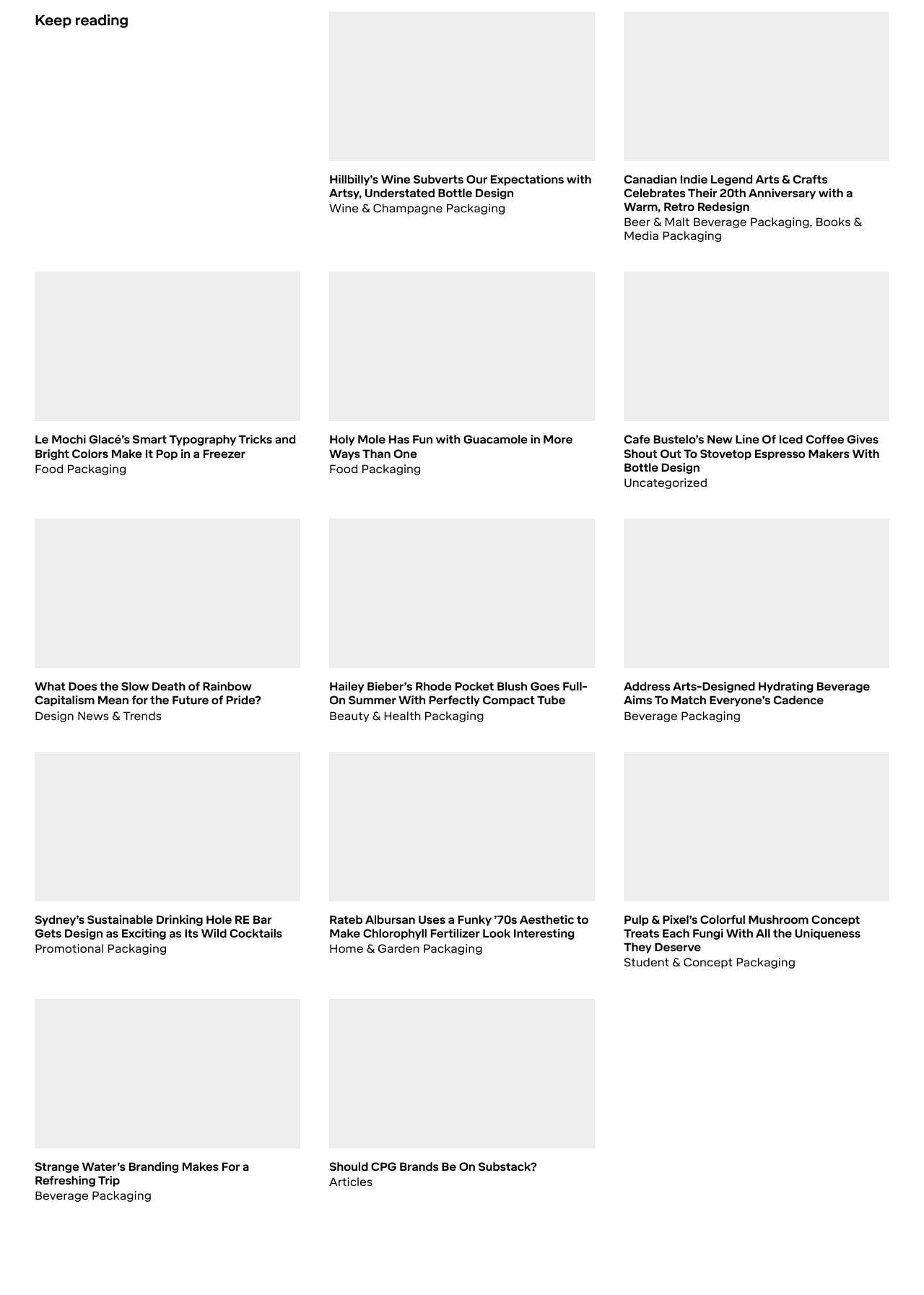How many 'Save' links are there on the webpage?
Using the visual information from the image, give a one-word or short-phrase answer.

9